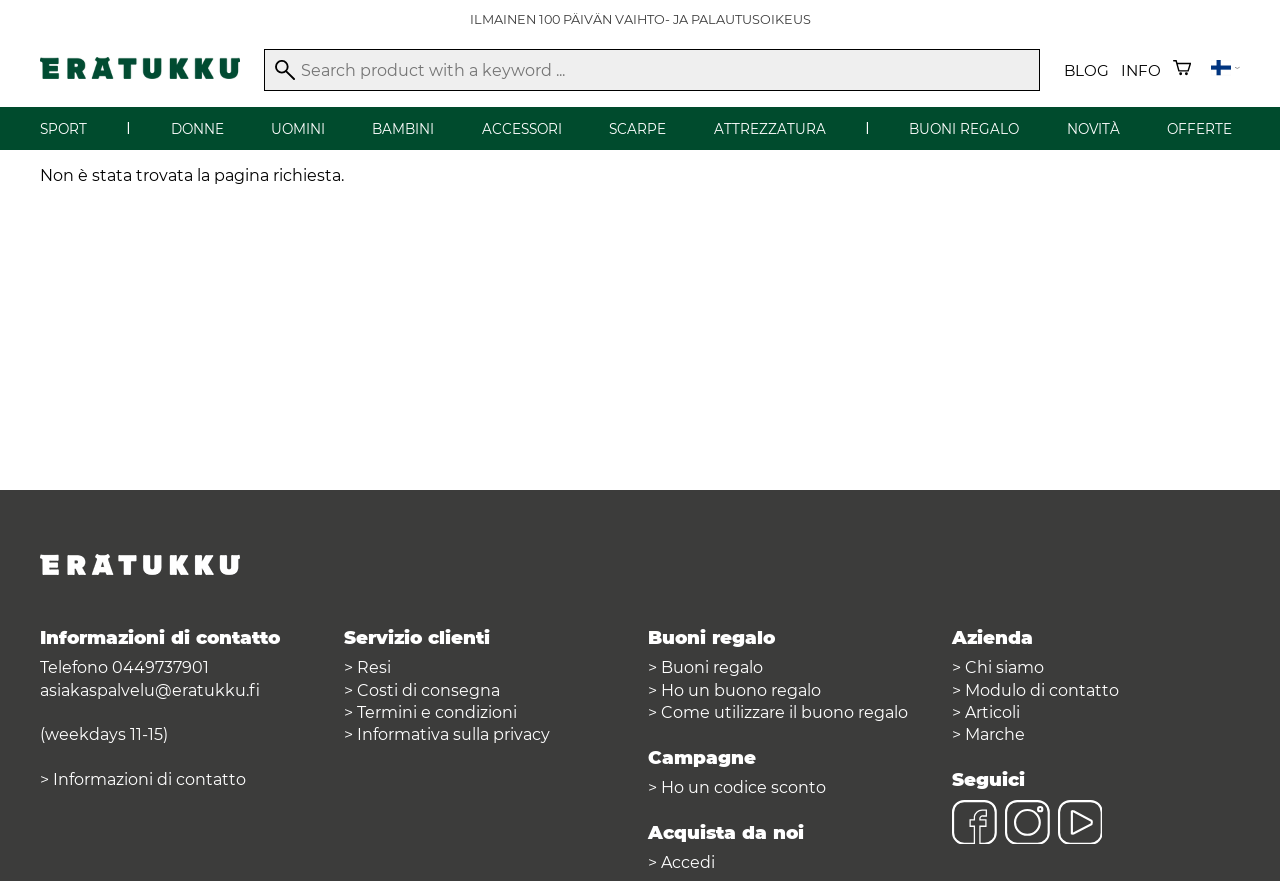Is there a search bar on the website?
Provide an in-depth and detailed explanation in response to the question.

I found a textbox element with the description 'Search product with a keyword' which indicates that there is a search bar on the website.